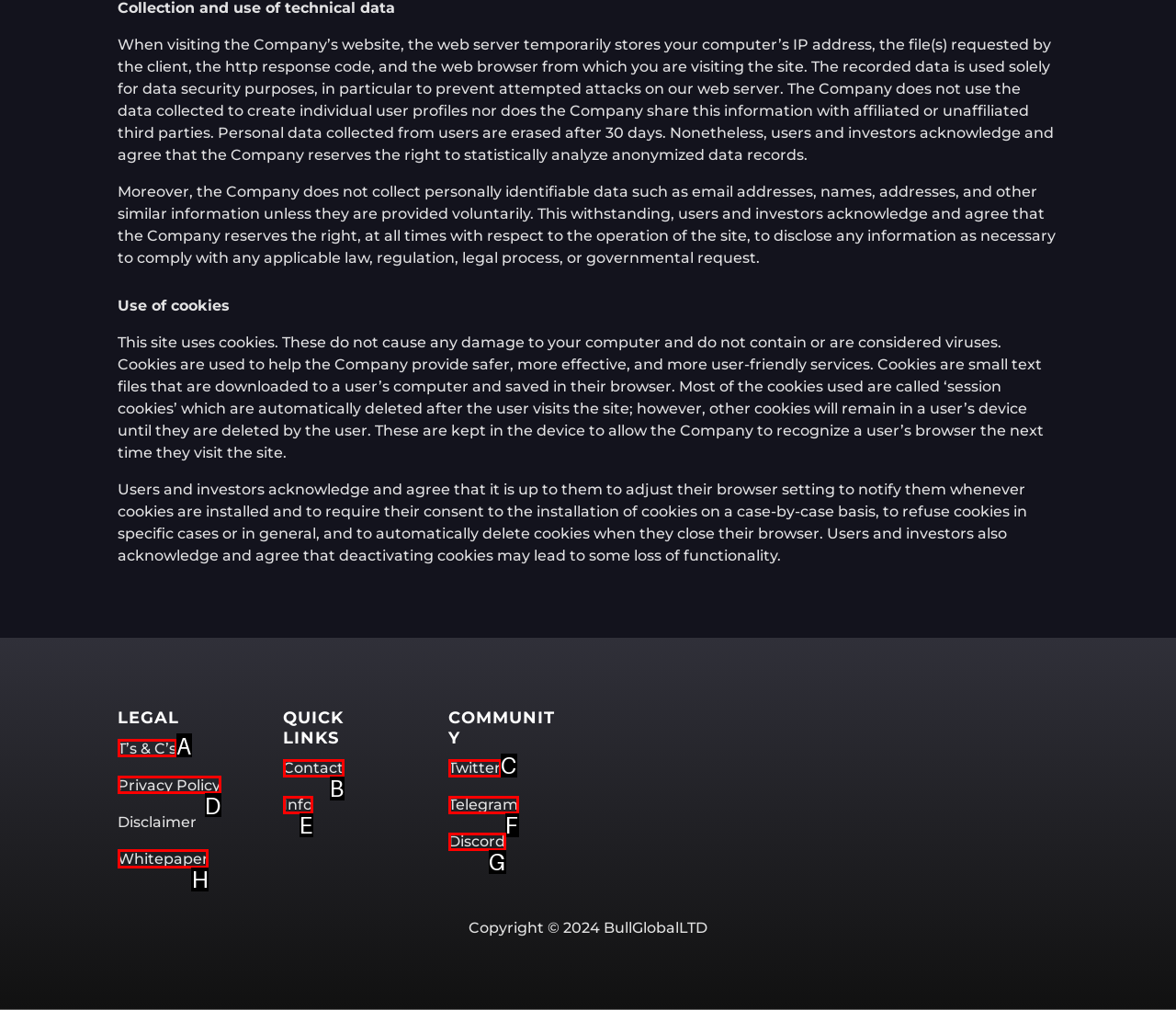Identify the letter of the UI element you need to select to accomplish the task: Access Whitepaper.
Respond with the option's letter from the given choices directly.

H